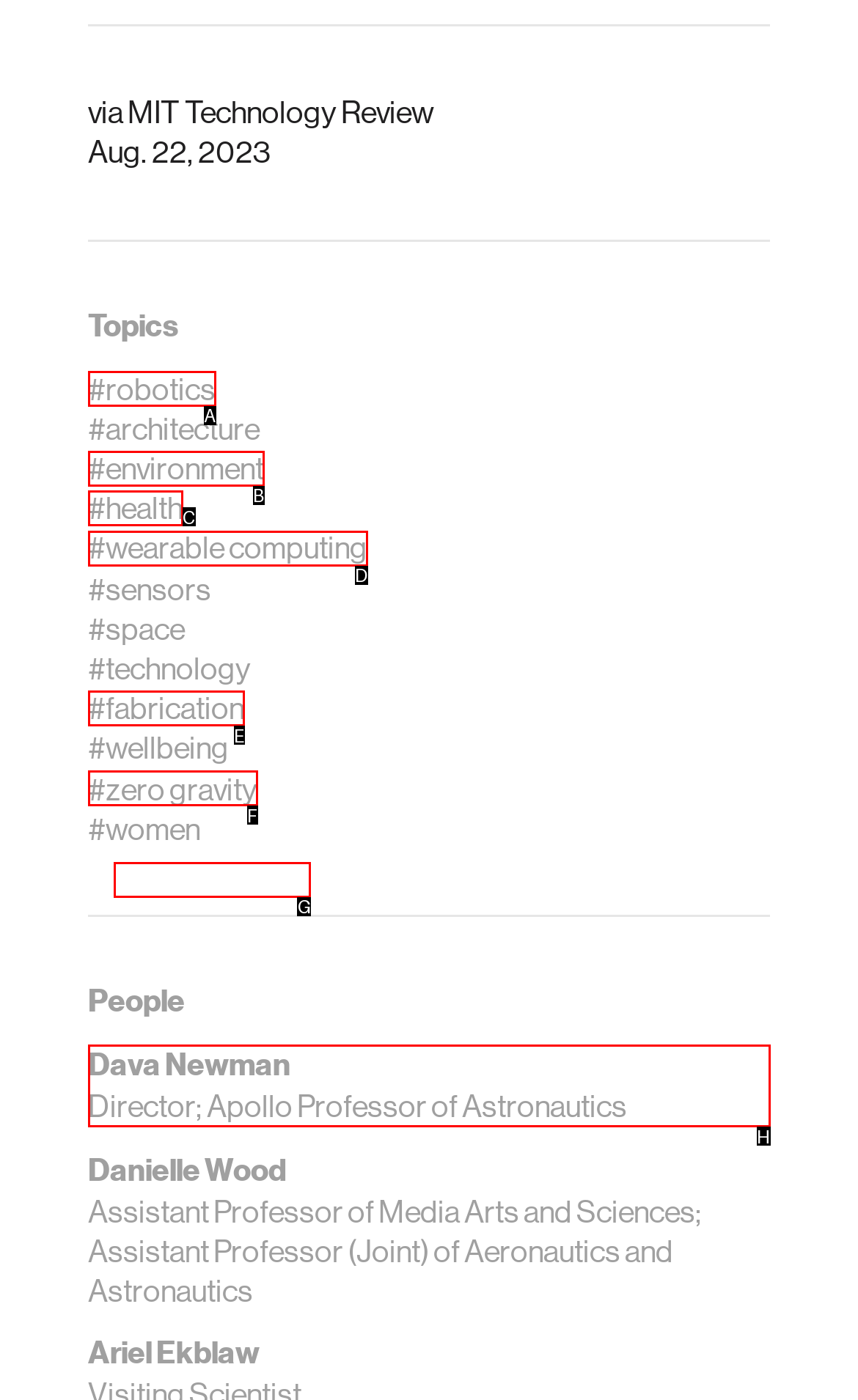Please indicate which option's letter corresponds to the task: Visit the 'Fluid Interfaces' page by examining the highlighted elements in the screenshot.

G